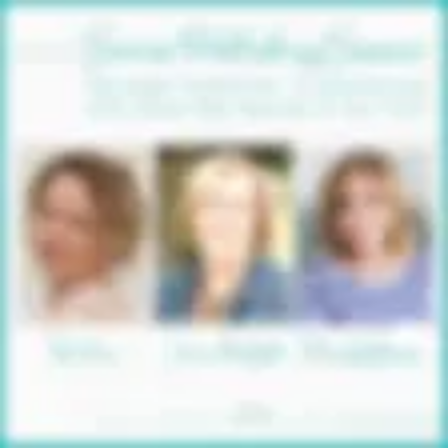Where is the story set?
Based on the screenshot, provide your answer in one word or phrase.

Hearts Bend